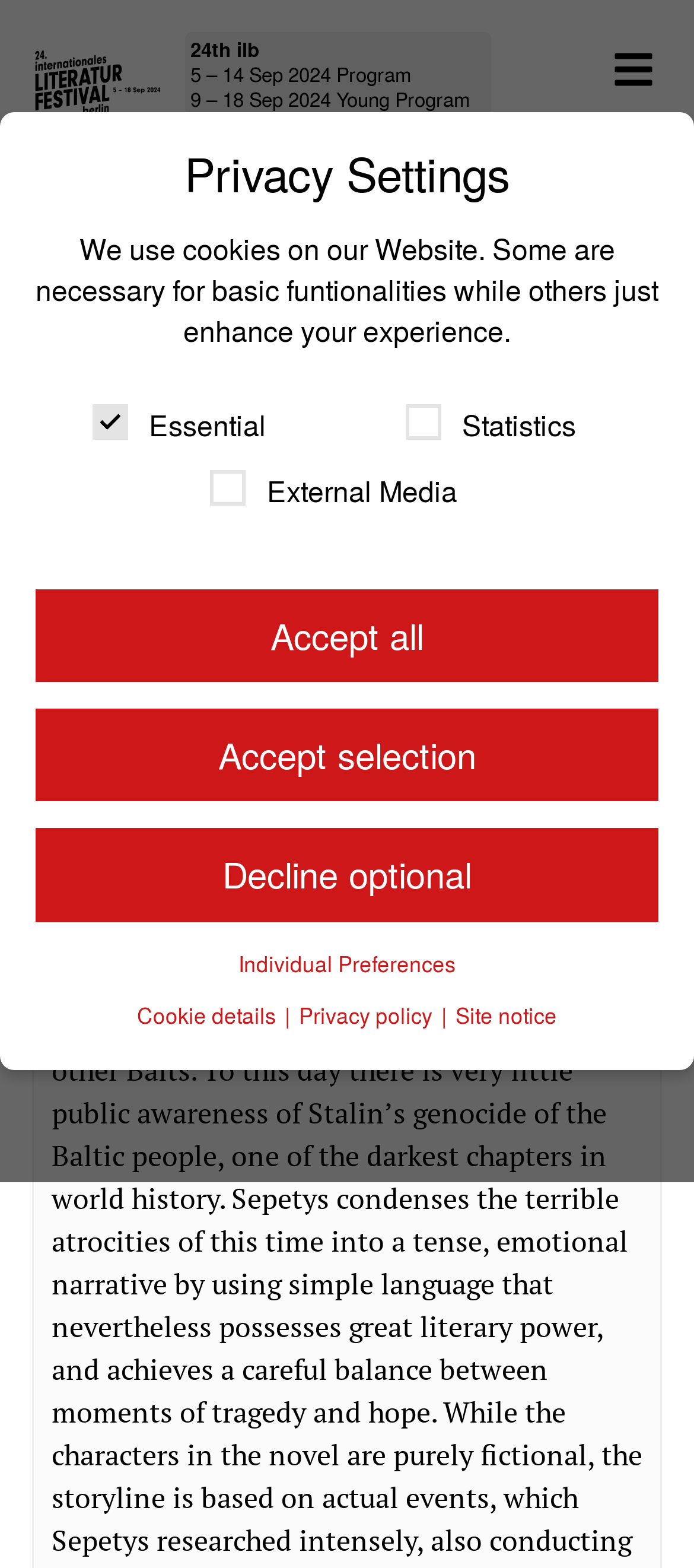What is the name of the author featured on this webpage?
Please respond to the question thoroughly and include all relevant details.

The webpage has a heading 'Ruta Sepetys' and provides information about her biography and bibliography, indicating that she is the author featured on this webpage.